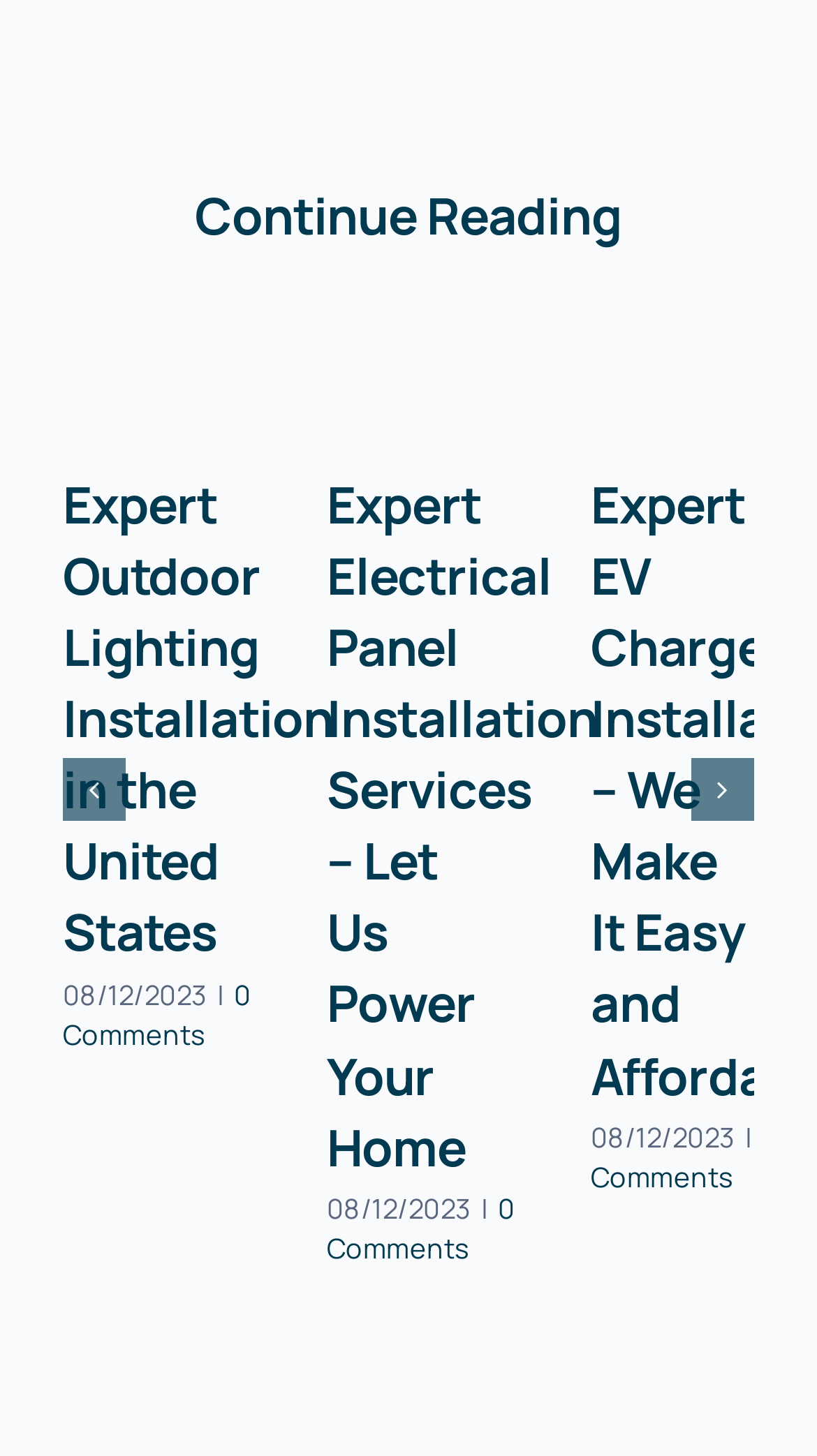How many articles are listed on the page?
Could you answer the question in a detailed manner, providing as much information as possible?

I found the number of articles by counting the number of heading elements with similar structures and contents, which are 'Expert Outdoor Lighting Installation in the United States', 'Expert Electrical Panel Installation Services – Let Us Power Your Home', and 'Expert EV Charger Installation – We Make It Easy and Affordable'.